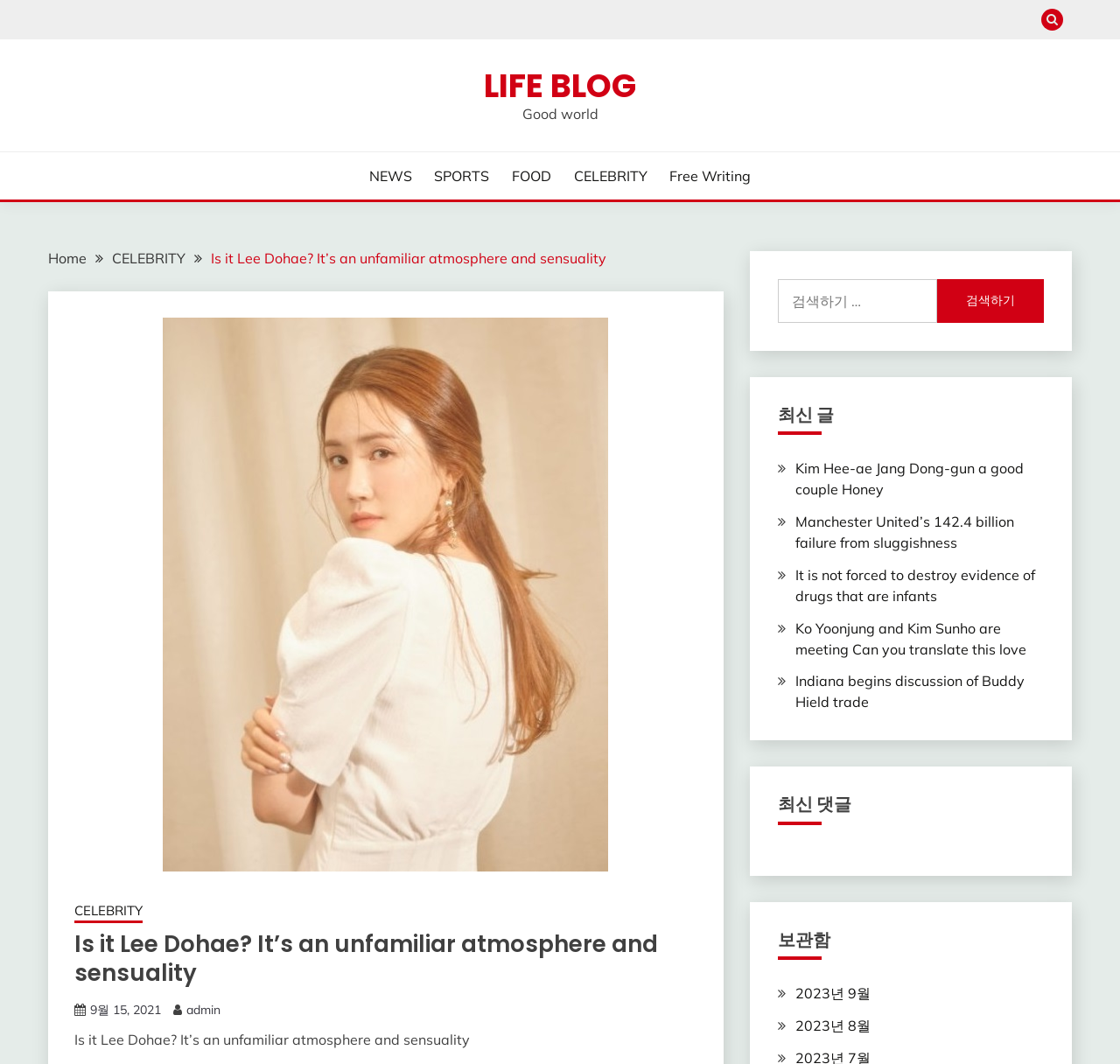Please predict the bounding box coordinates of the element's region where a click is necessary to complete the following instruction: "View the CELEBRITY page". The coordinates should be represented by four float numbers between 0 and 1, i.e., [left, top, right, bottom].

[0.388, 0.155, 0.437, 0.175]